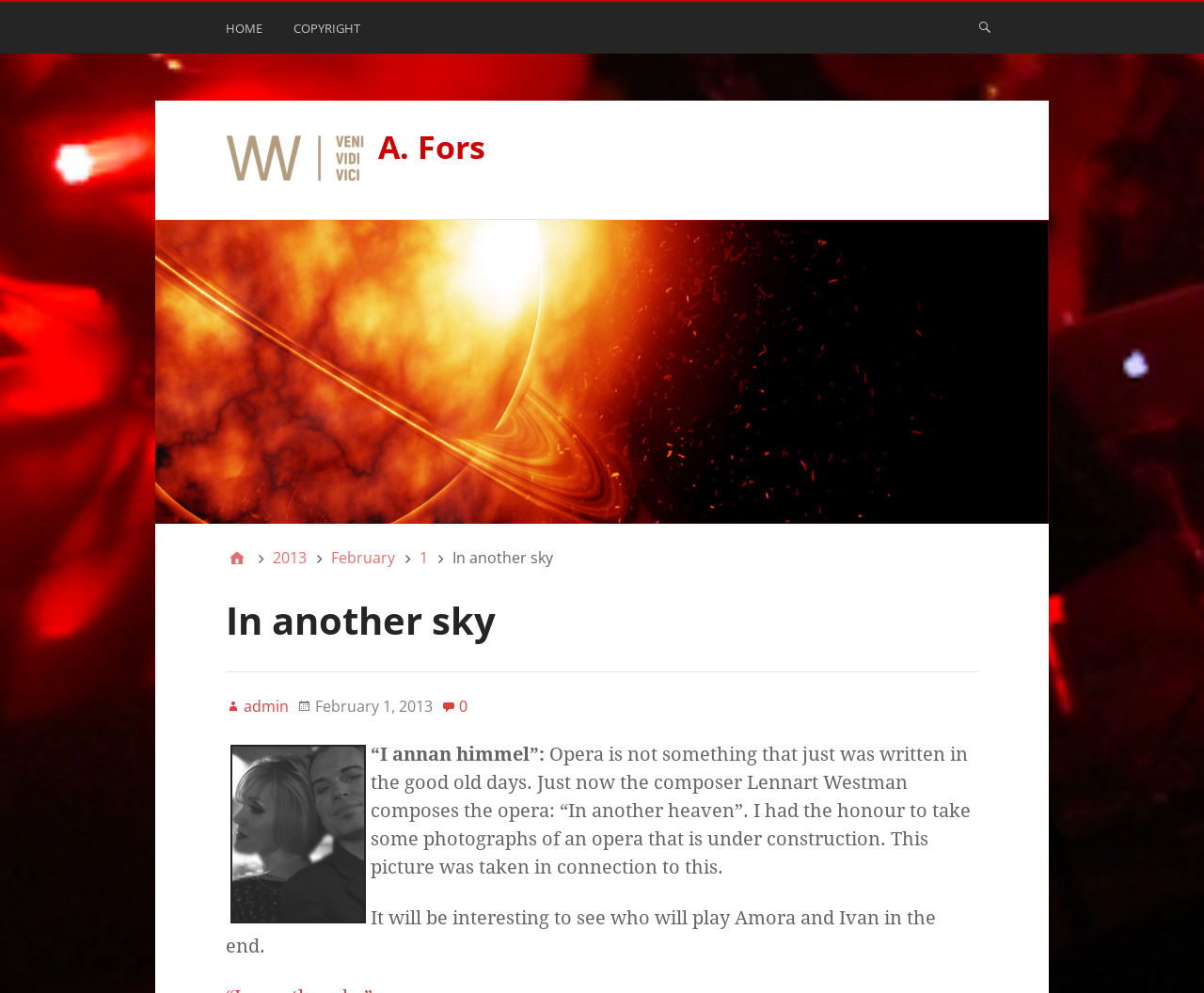Provide the bounding box coordinates of the HTML element this sentence describes: "Expand Search Form".

[0.804, 0.01, 0.832, 0.043]